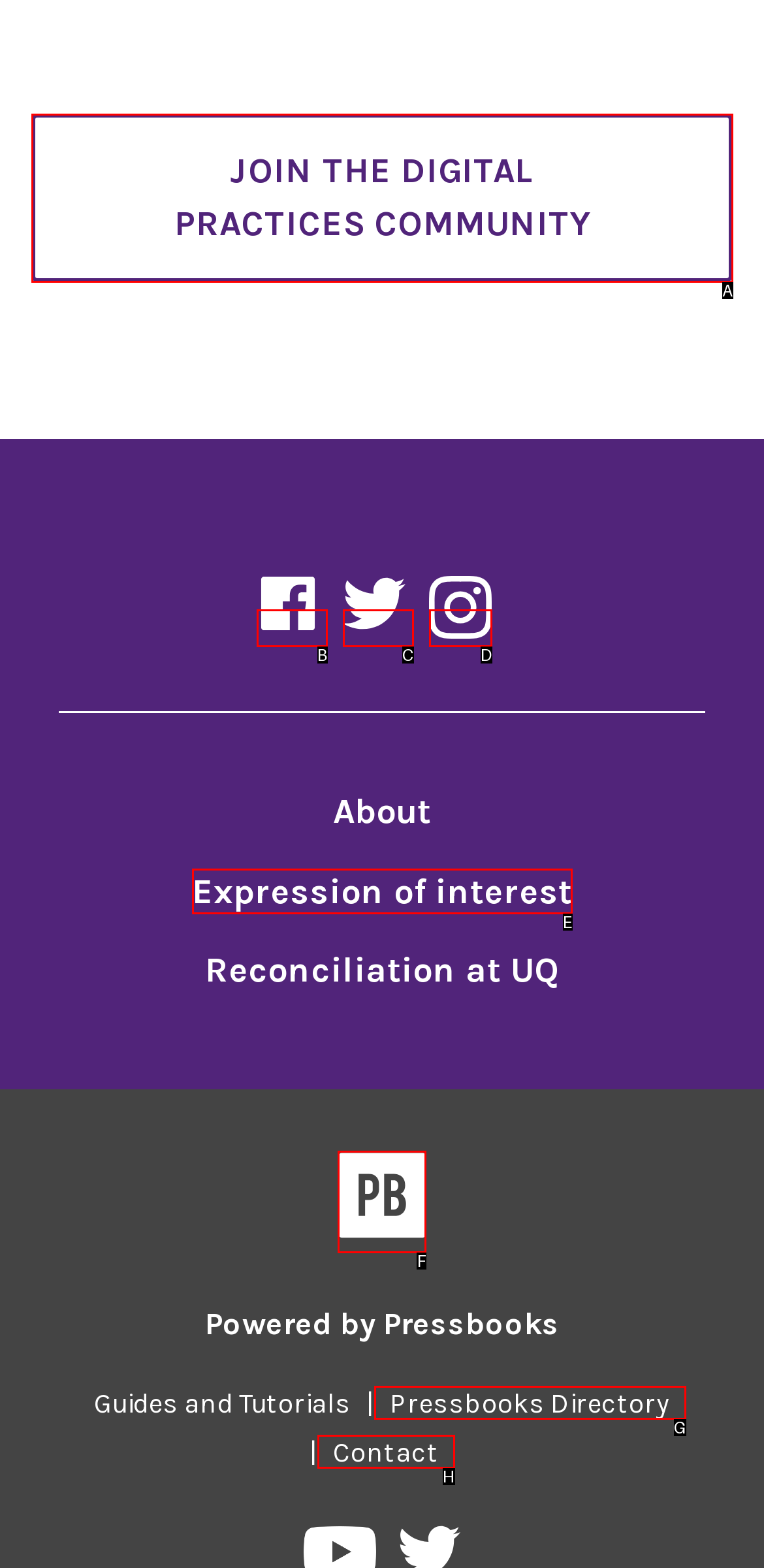Choose the letter that best represents the description: Join the Digital Practices community. Provide the letter as your response.

A